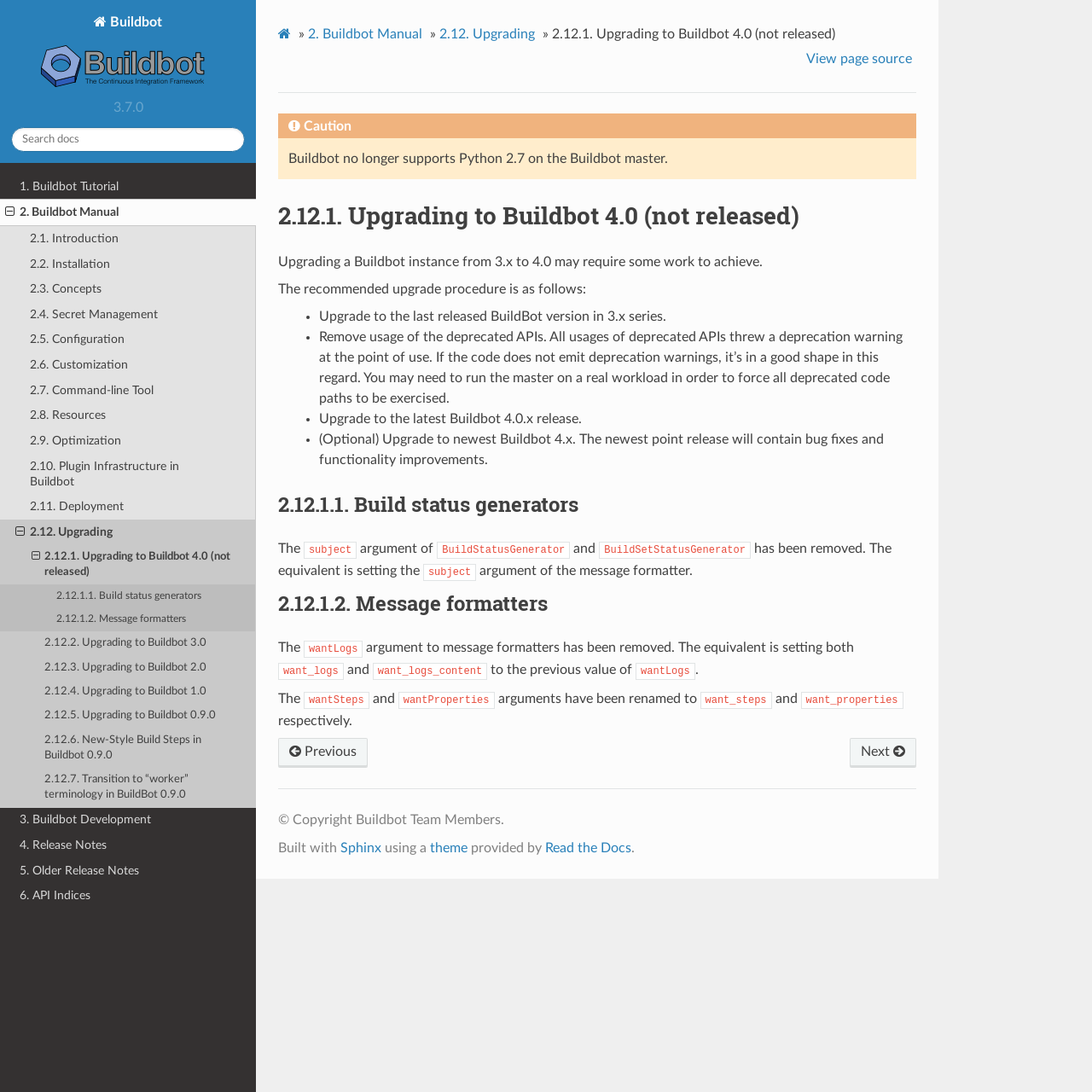What is the current section of the documentation?
Please analyze the image and answer the question with as much detail as possible.

The current section of the documentation is indicated by the expanded link '2.12.1. Upgrading to Buildbot 4.0 (not released)' in the navigation menu, which suggests that the user is currently viewing the documentation for upgrading to Buildbot 4.0.